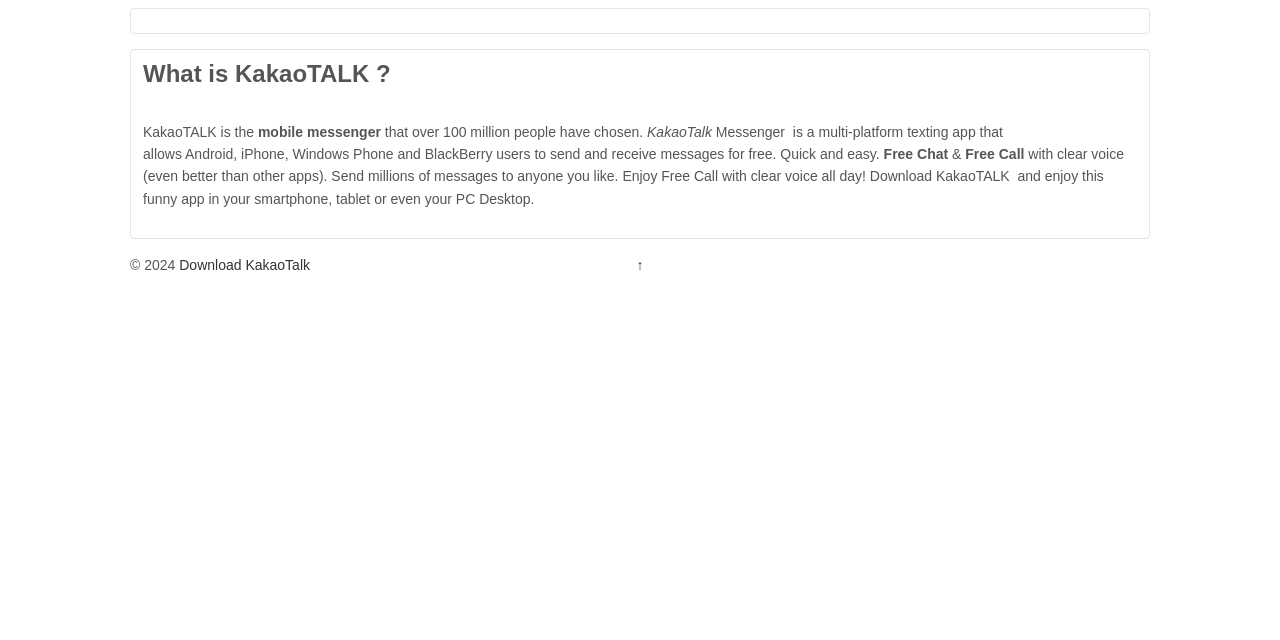Based on the element description: "Download KakaoTalk", identify the bounding box coordinates for this UI element. The coordinates must be four float numbers between 0 and 1, listed as [left, top, right, bottom].

[0.137, 0.401, 0.242, 0.426]